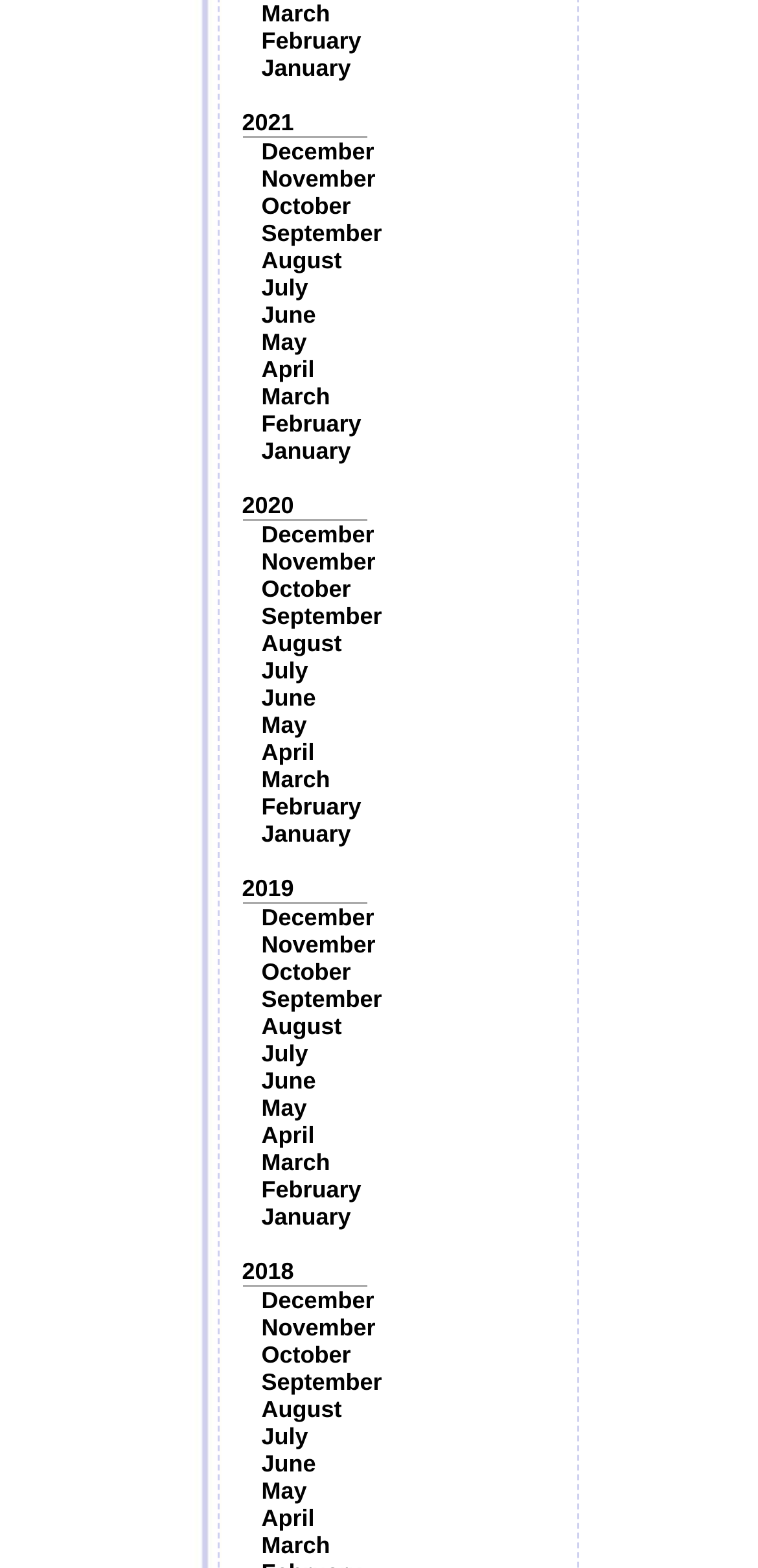What is the last month listed under 2020?
Please elaborate on the answer to the question with detailed information.

By looking at the webpage, I can see that the last month listed under 2020 is December. This is because the link 'December' has a y-coordinate of 0.35, which is the largest y-coordinate among all the months listed under 2020.